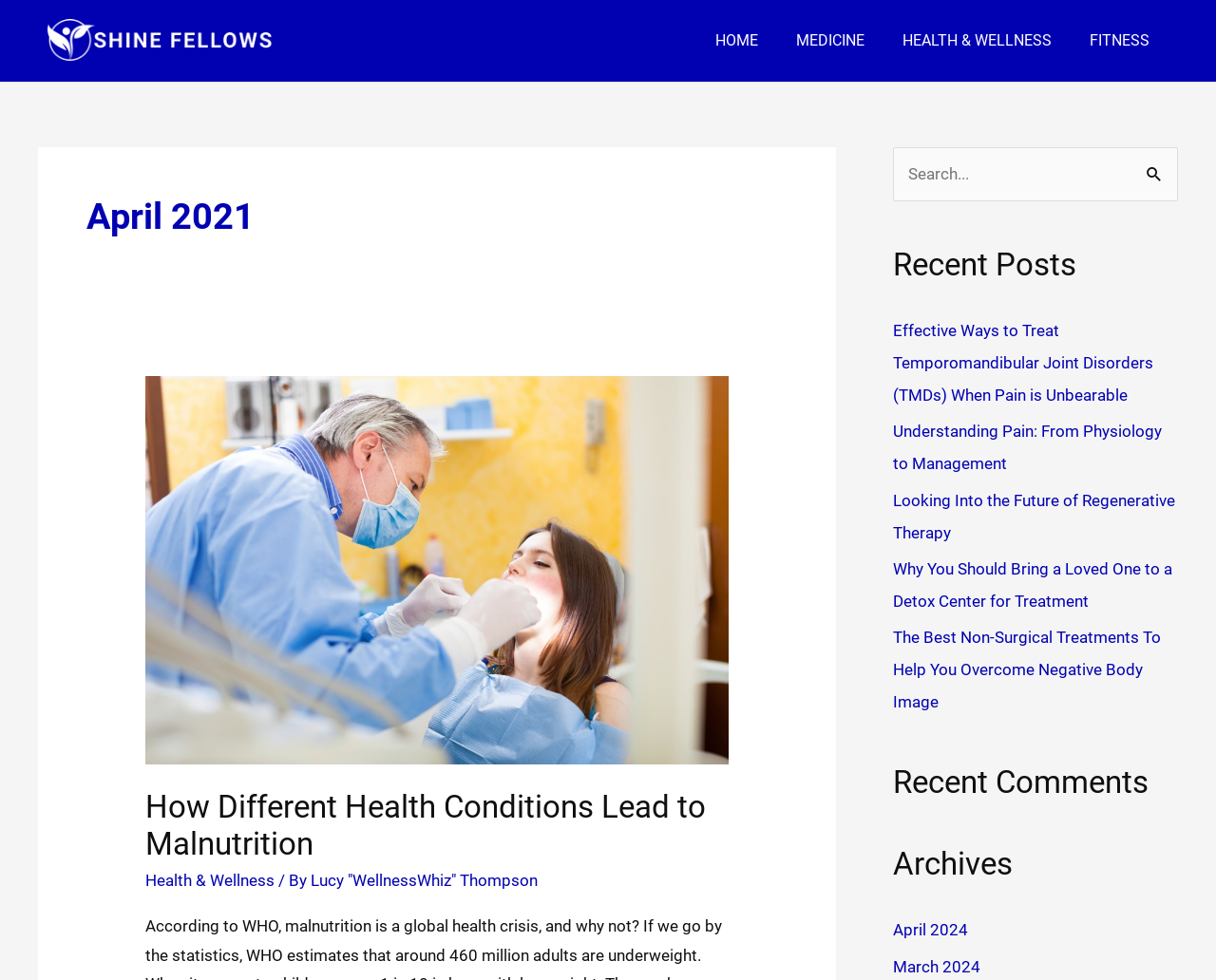Specify the bounding box coordinates of the area to click in order to follow the given instruction: "Read the article about oral surgery concept."

[0.12, 0.571, 0.599, 0.59]